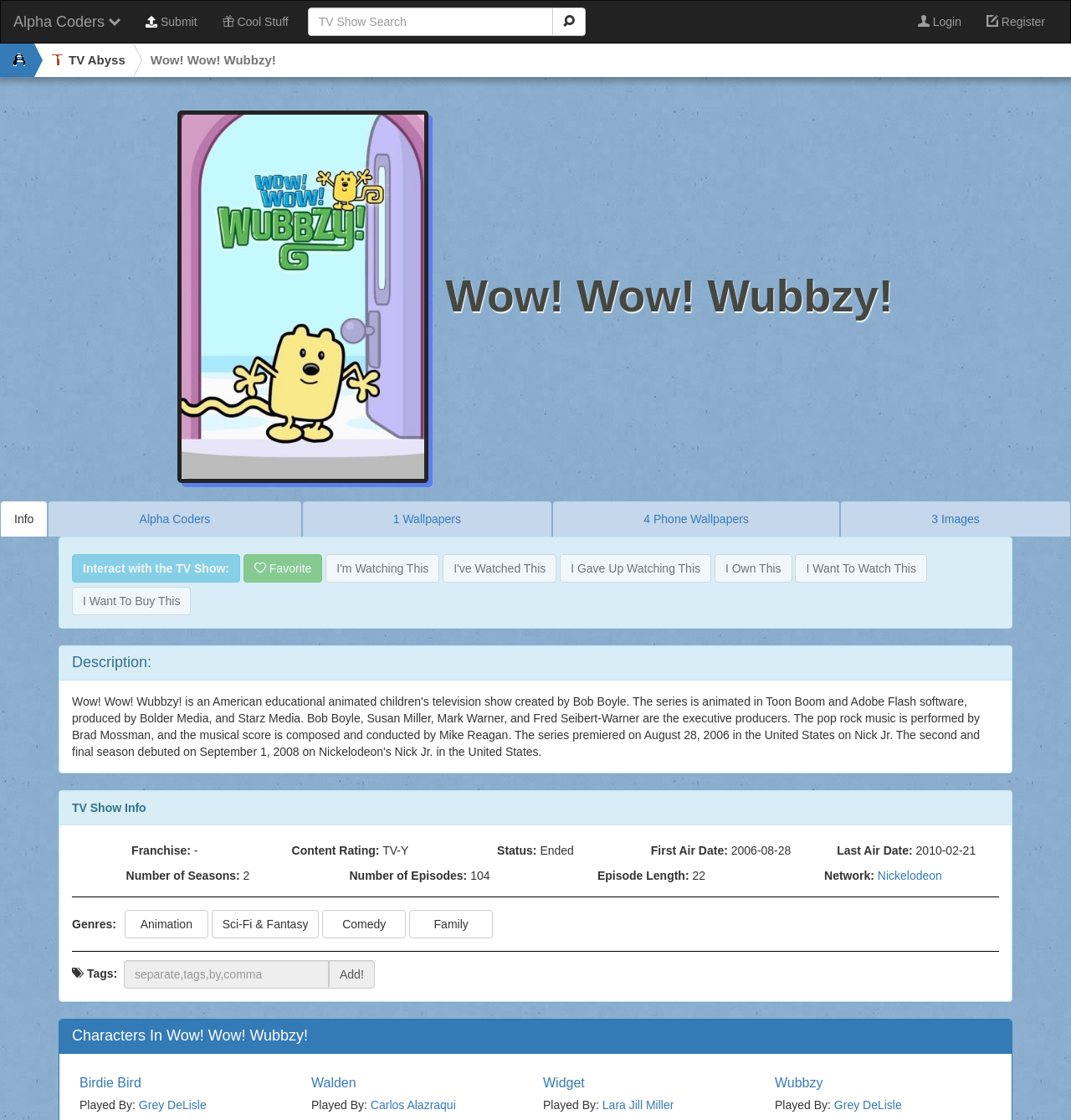Based on the image, provide a detailed and complete answer to the question: 
What is the content rating of the TV show?

The content rating can be found in the 'Content Rating' section, which is located in the TV show information table. The text 'TV-Y' is displayed next to the label 'Content Rating'.